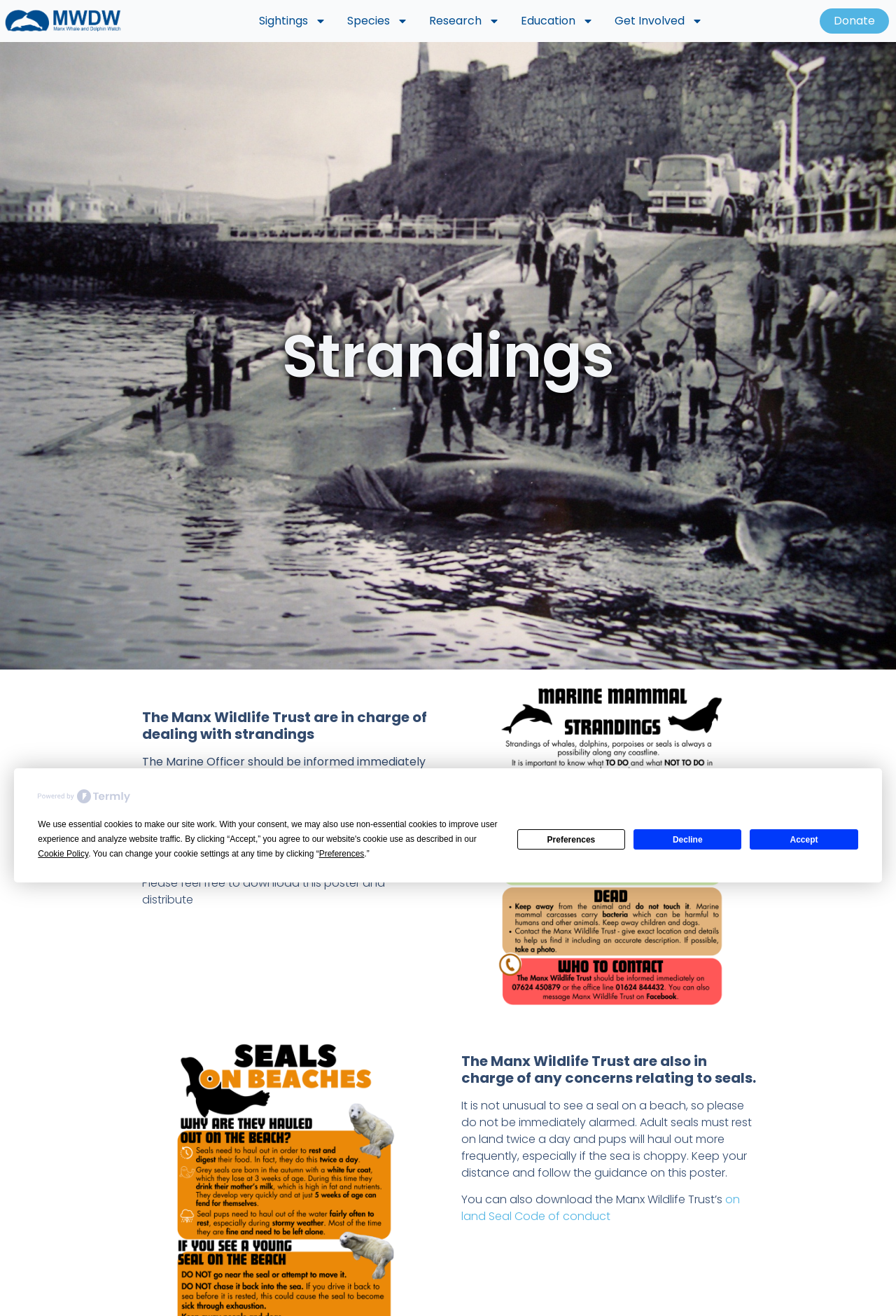Show the bounding box coordinates of the region that should be clicked to follow the instruction: "Go to 'Species'."

[0.387, 0.009, 0.455, 0.023]